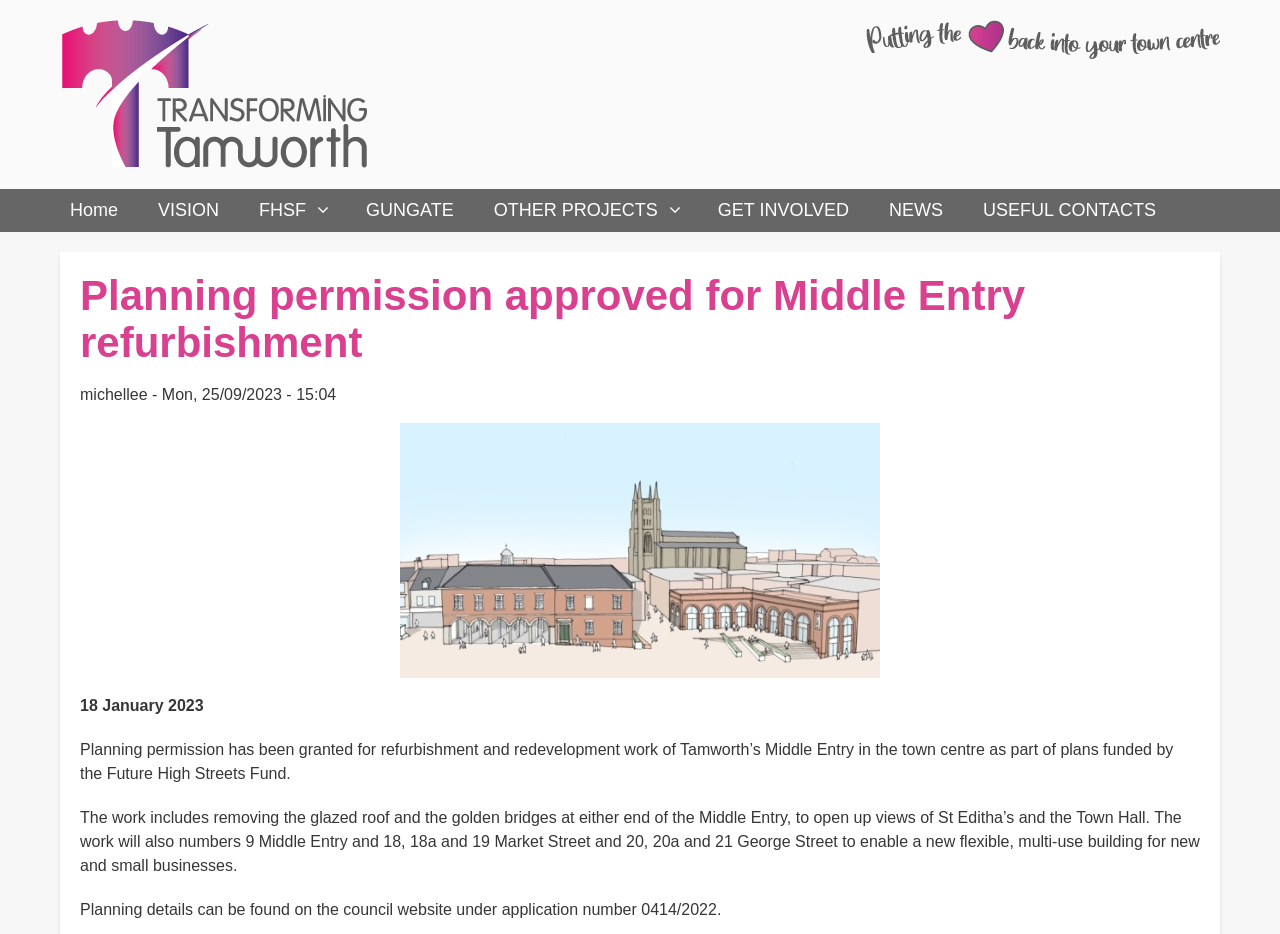Find and extract the text of the primary heading on the webpage.

Planning permission approved for Middle Entry refurbishment